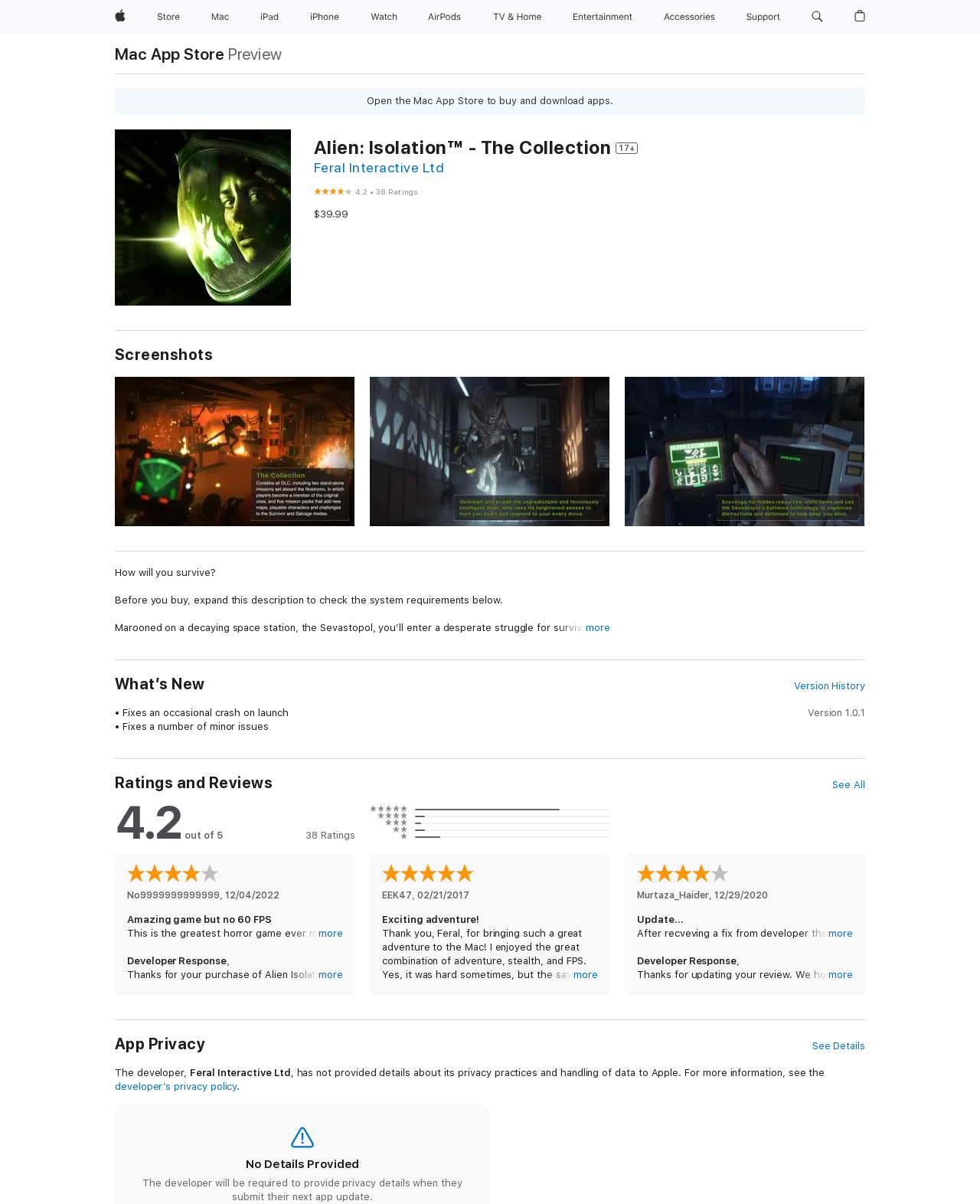Determine the bounding box coordinates for the clickable element required to fulfill the instruction: "Open the Mac App Store". Provide the coordinates as four float numbers between 0 and 1, i.e., [left, top, right, bottom].

[0.117, 0.038, 0.229, 0.052]